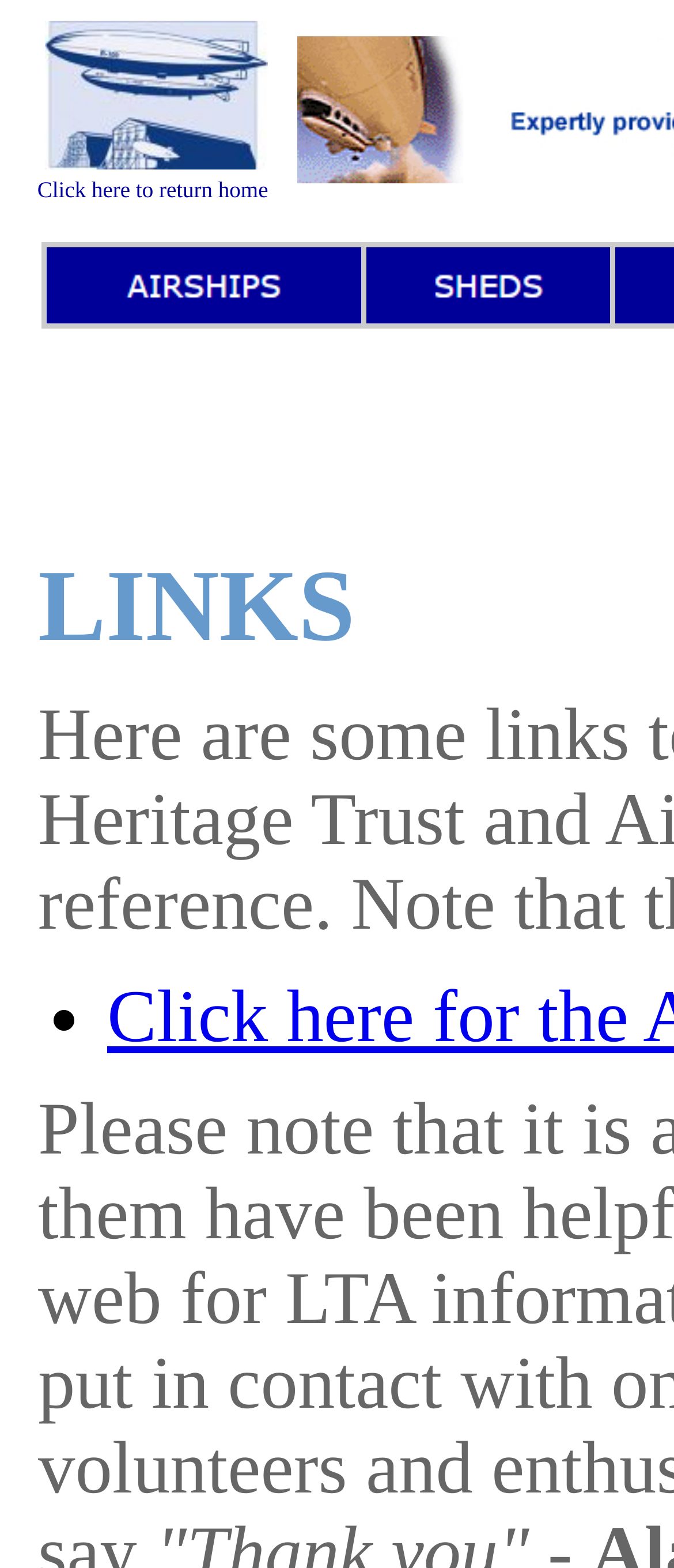How many table cells are in the first table row?
Provide a short answer using one word or a brief phrase based on the image.

2